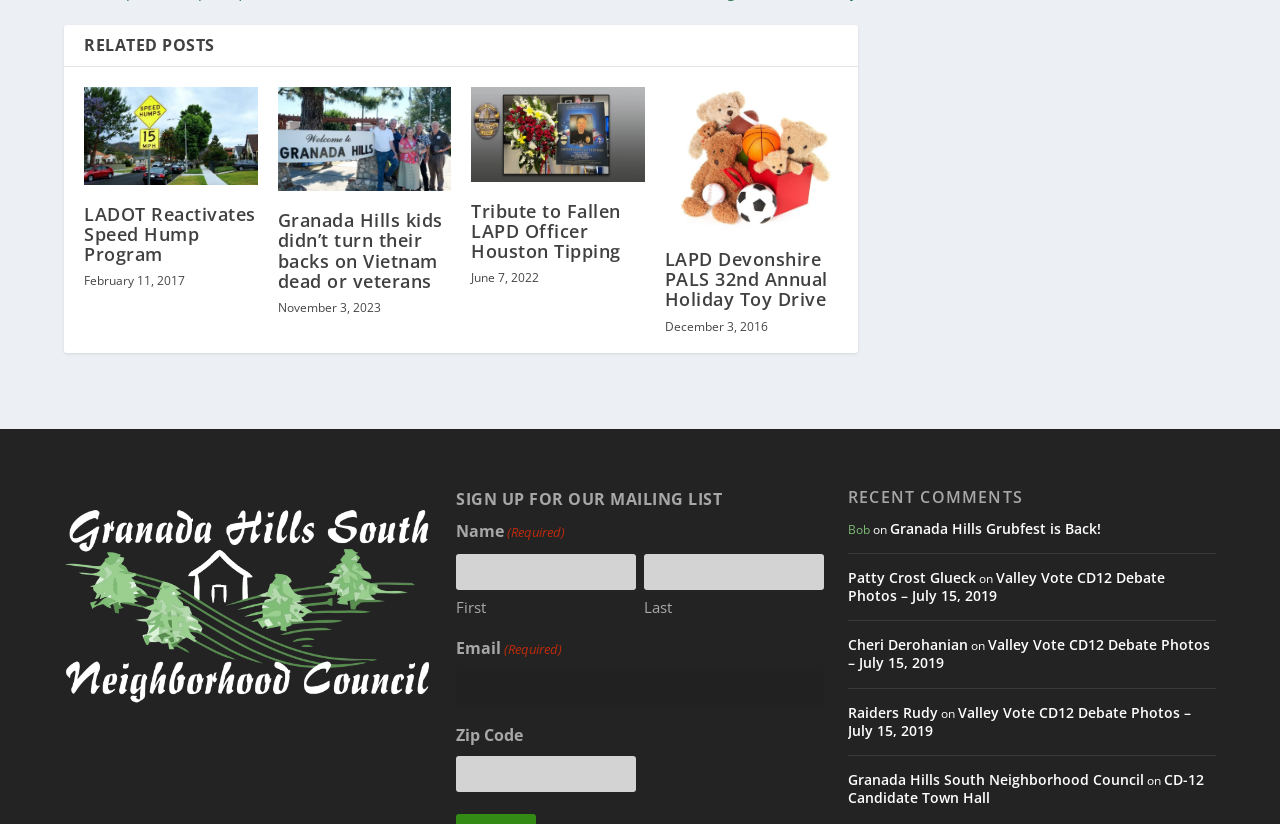How many recent comments are there on the webpage?
Please answer the question with as much detail and depth as you can.

There are 8 recent comments on the webpage because there are 8 link elements with IDs 304, 306, 308, 310, 312, 314, 316, and 318, each corresponding to a different comment.